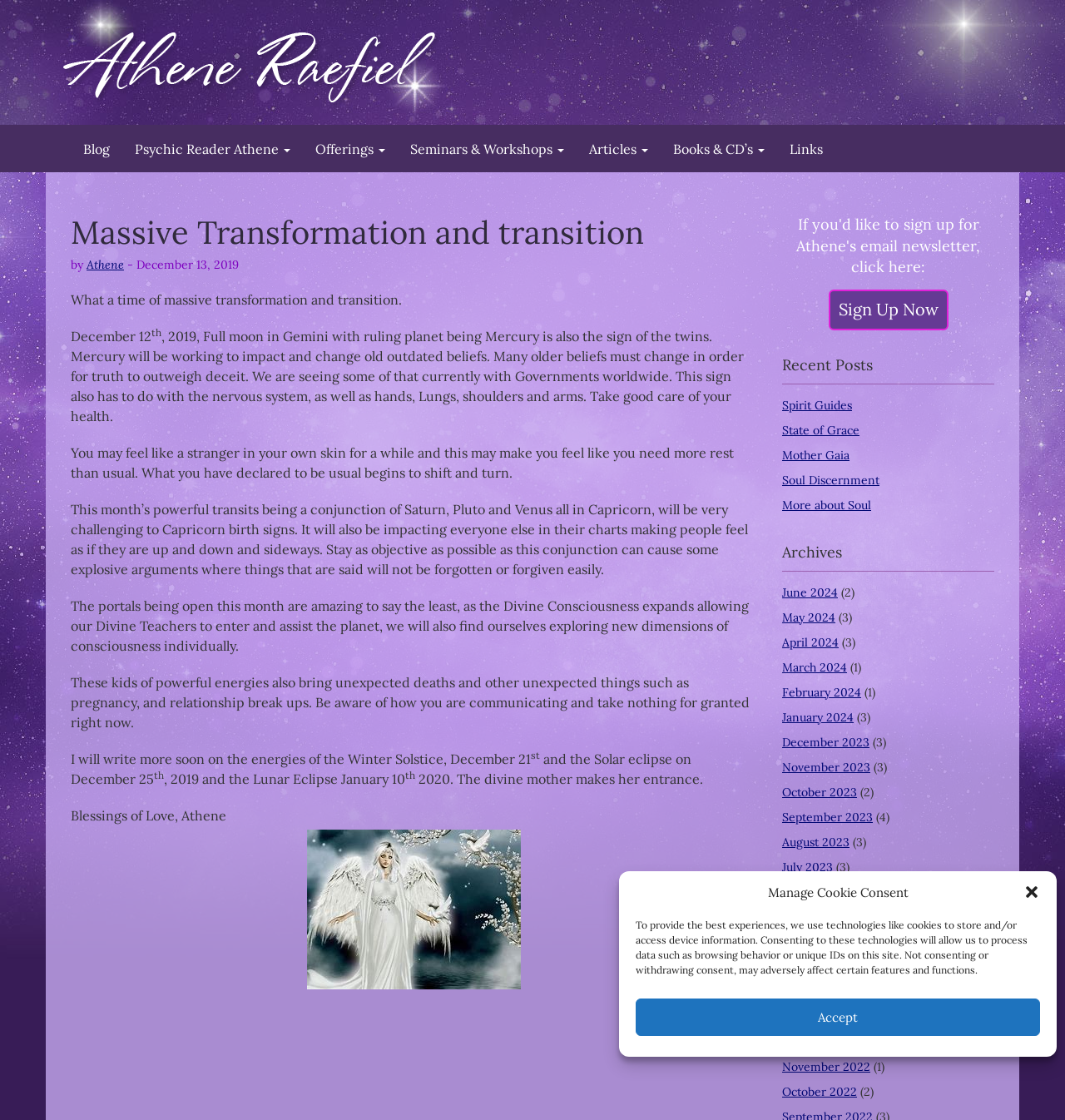Find and indicate the bounding box coordinates of the region you should select to follow the given instruction: "Read the blog post titled 'Massive Transformation and transition'".

[0.066, 0.189, 0.605, 0.225]